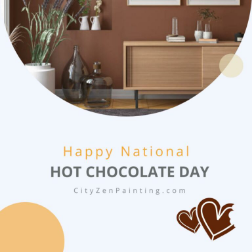Using the information in the image, could you please answer the following question in detail:
What is the purpose of the URL at the bottom?

The caption states that the URL 'CityZenPainting.com' is featured at the bottom of the image, inviting viewers to explore more about home painting and design that adds beauty, warmth, and character to their spaces.